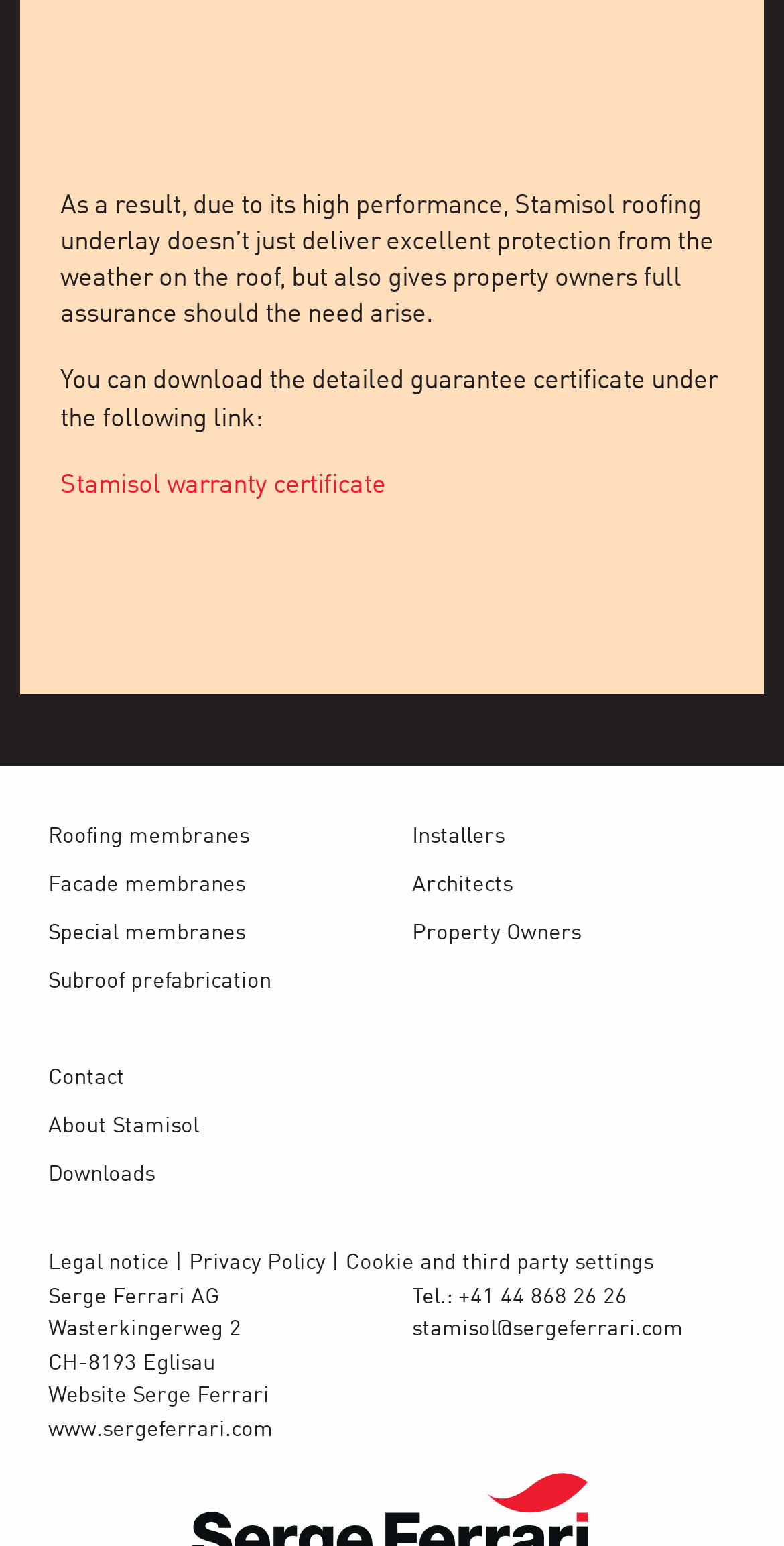With reference to the image, please provide a detailed answer to the following question: How many categories of users are mentioned?

The webpage mentions four categories of users: installers, architects, property owners, and a general category, which are listed as separate links.